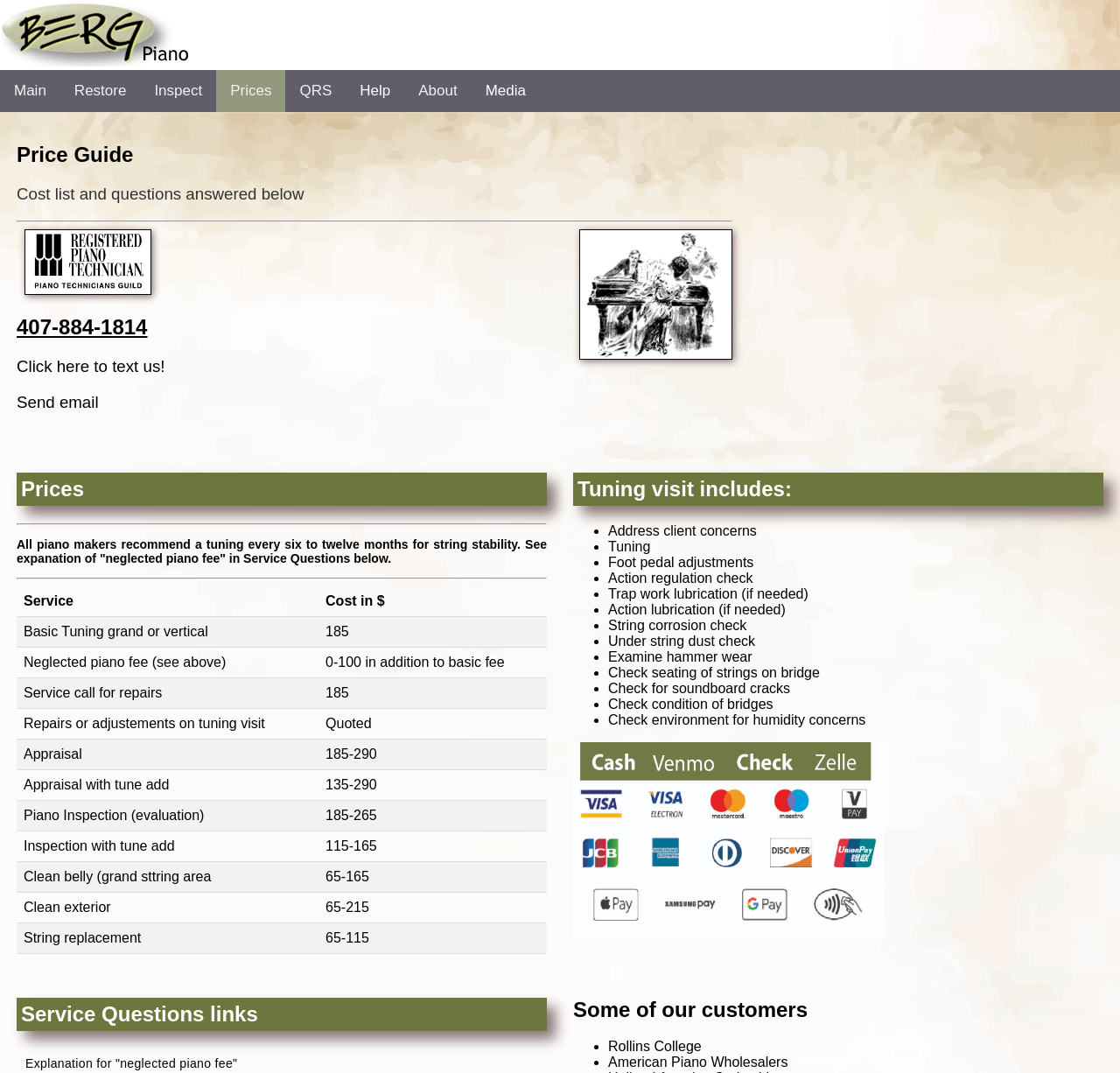Please find the bounding box coordinates of the element that must be clicked to perform the given instruction: "Click on the 'About' link". The coordinates should be four float numbers from 0 to 1, i.e., [left, top, right, bottom].

[0.361, 0.065, 0.421, 0.104]